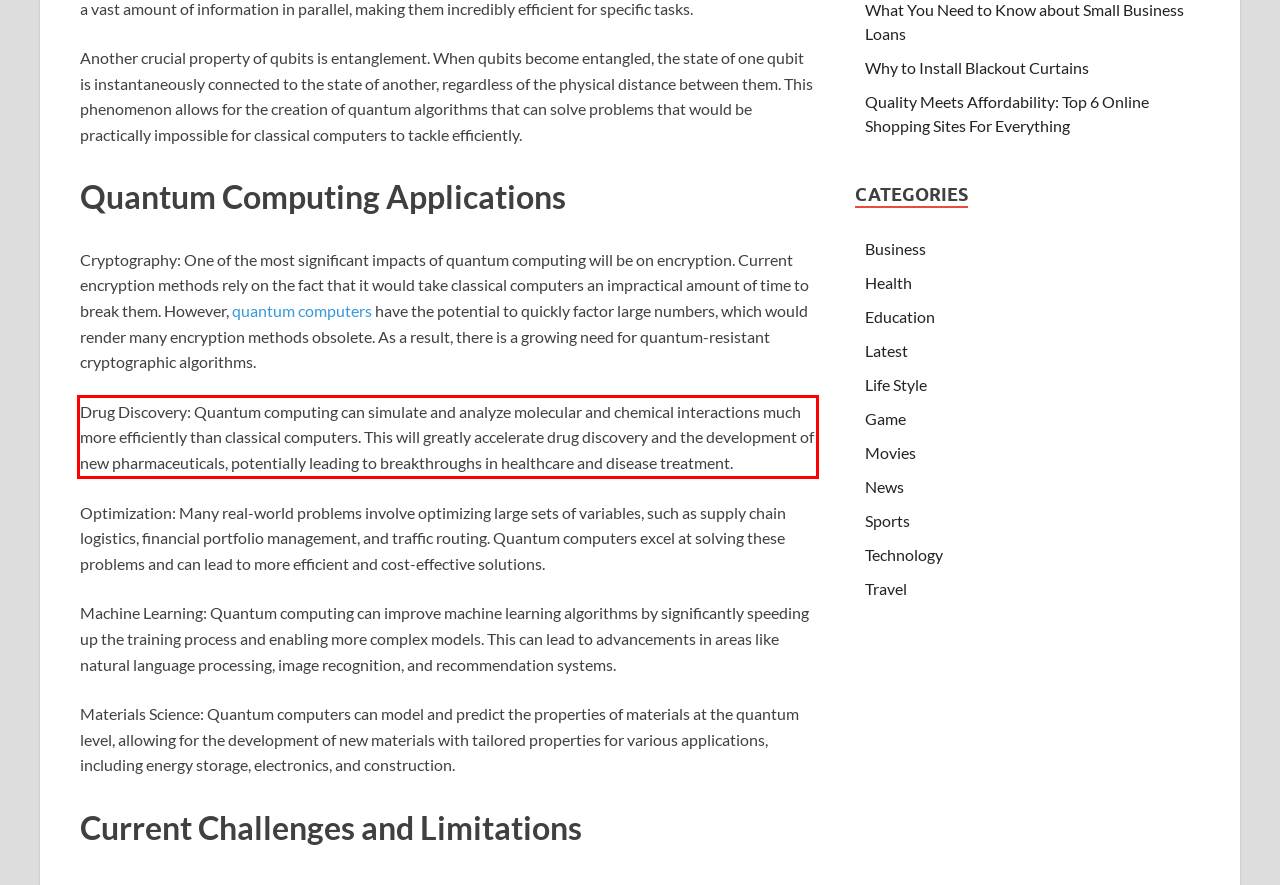Identify the text inside the red bounding box on the provided webpage screenshot by performing OCR.

Drug Discovery: Quantum computing can simulate and analyze molecular and chemical interactions much more efficiently than classical computers. This will greatly accelerate drug discovery and the development of new pharmaceuticals, potentially leading to breakthroughs in healthcare and disease treatment.